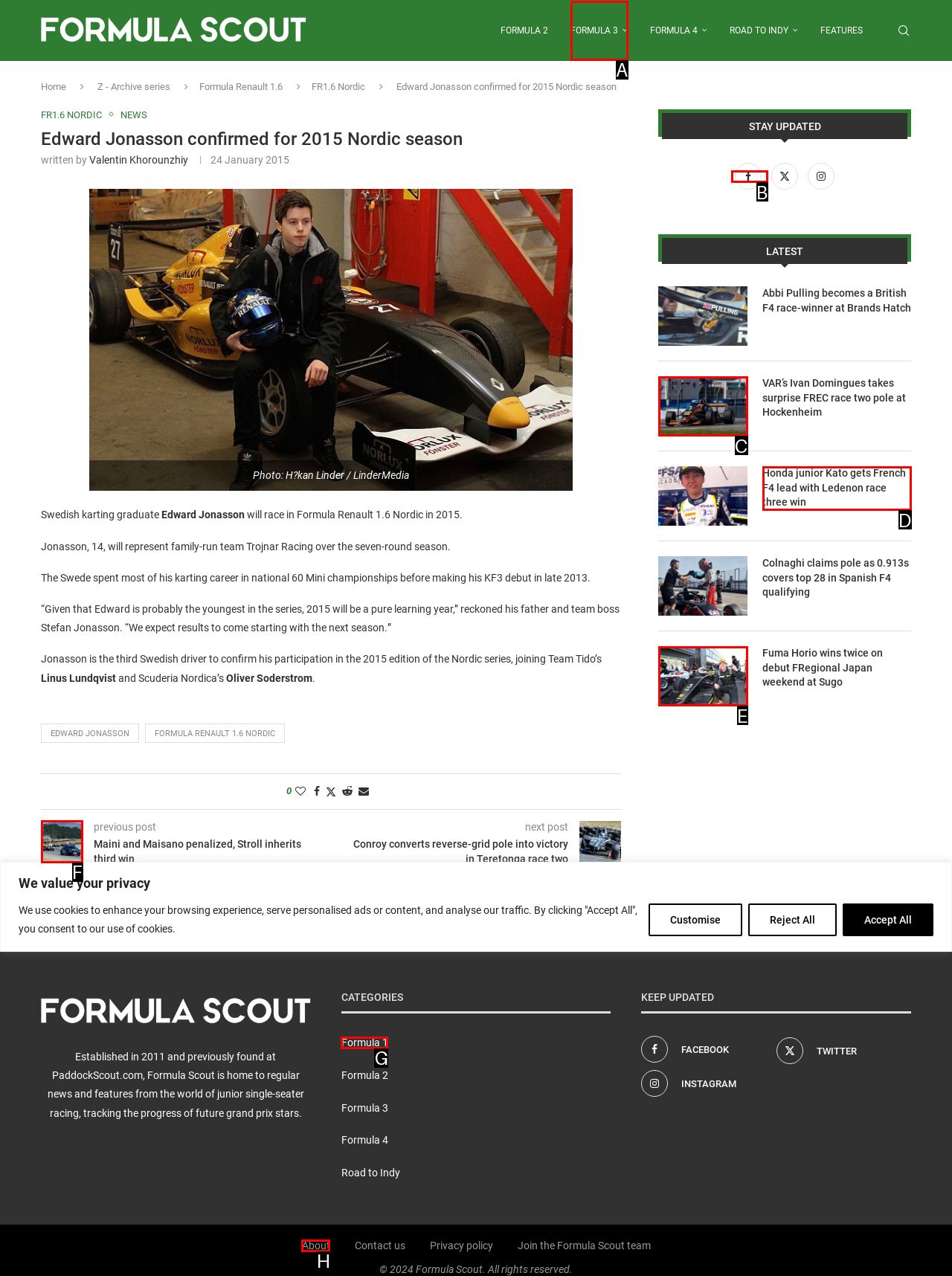Identify the letter of the option to click in order to Click the 'LOGIN' button. Answer with the letter directly.

None